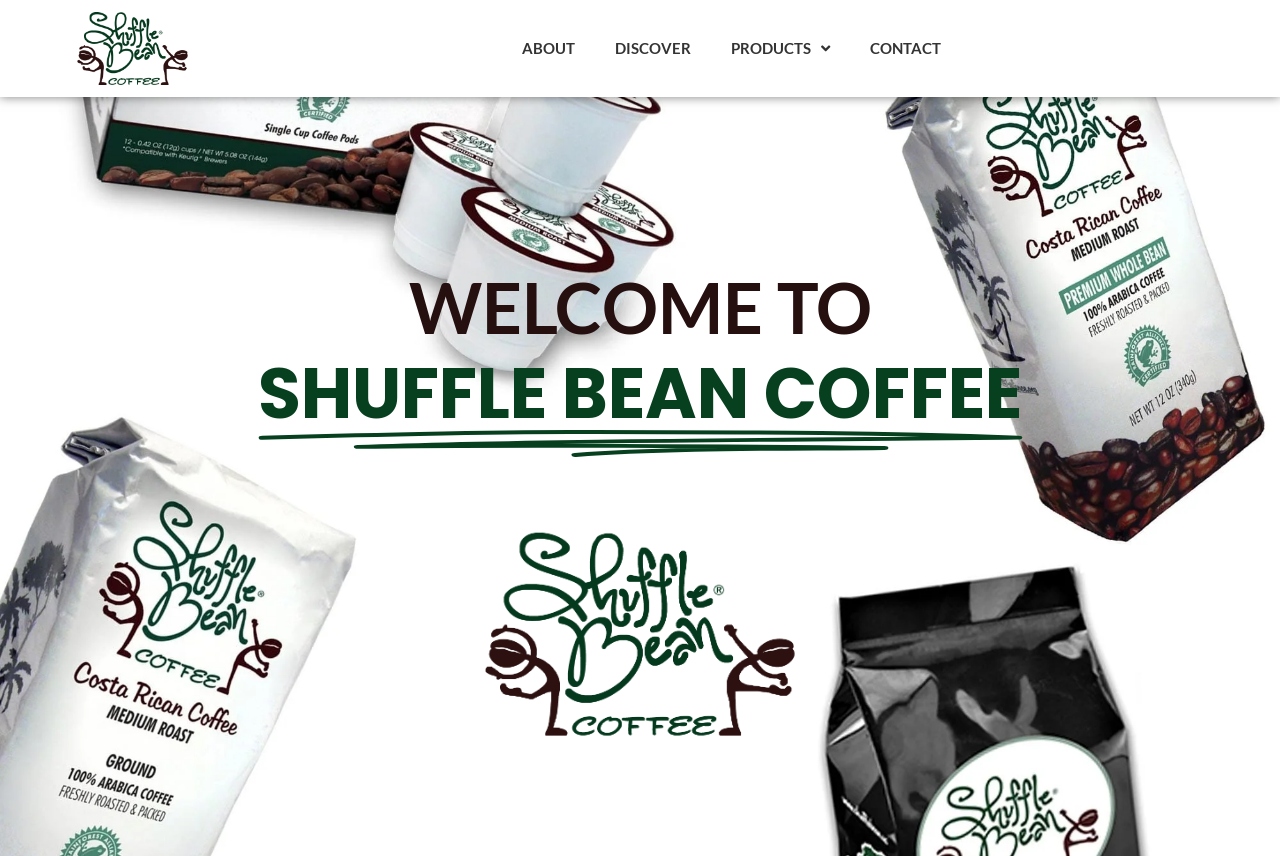Can you find and generate the webpage's heading?

WELCOME TO
SHUFFLE BEAN COFFEE